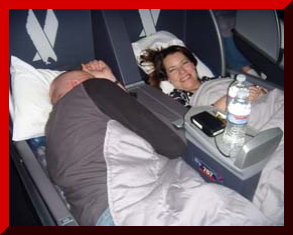Offer an in-depth caption that covers the entire scene depicted in the image.

The image captures a cozy moment on a flight, showcasing two passengers reclining comfortably in their airplane seats. The man on the left is seen resting with his arm over his forehead, while the woman on the right smiles warmly at the camera. Both are covered with soft blankets, indicating a comfortable atmosphere. Between them, a small tray holds two water bottles and a smartphone, suggesting they are enjoying their journey. The cabin's dim lighting and plush seat design highlight the relaxing experience of air travel, adding to the sense of tranquility as they make their way to their destination.